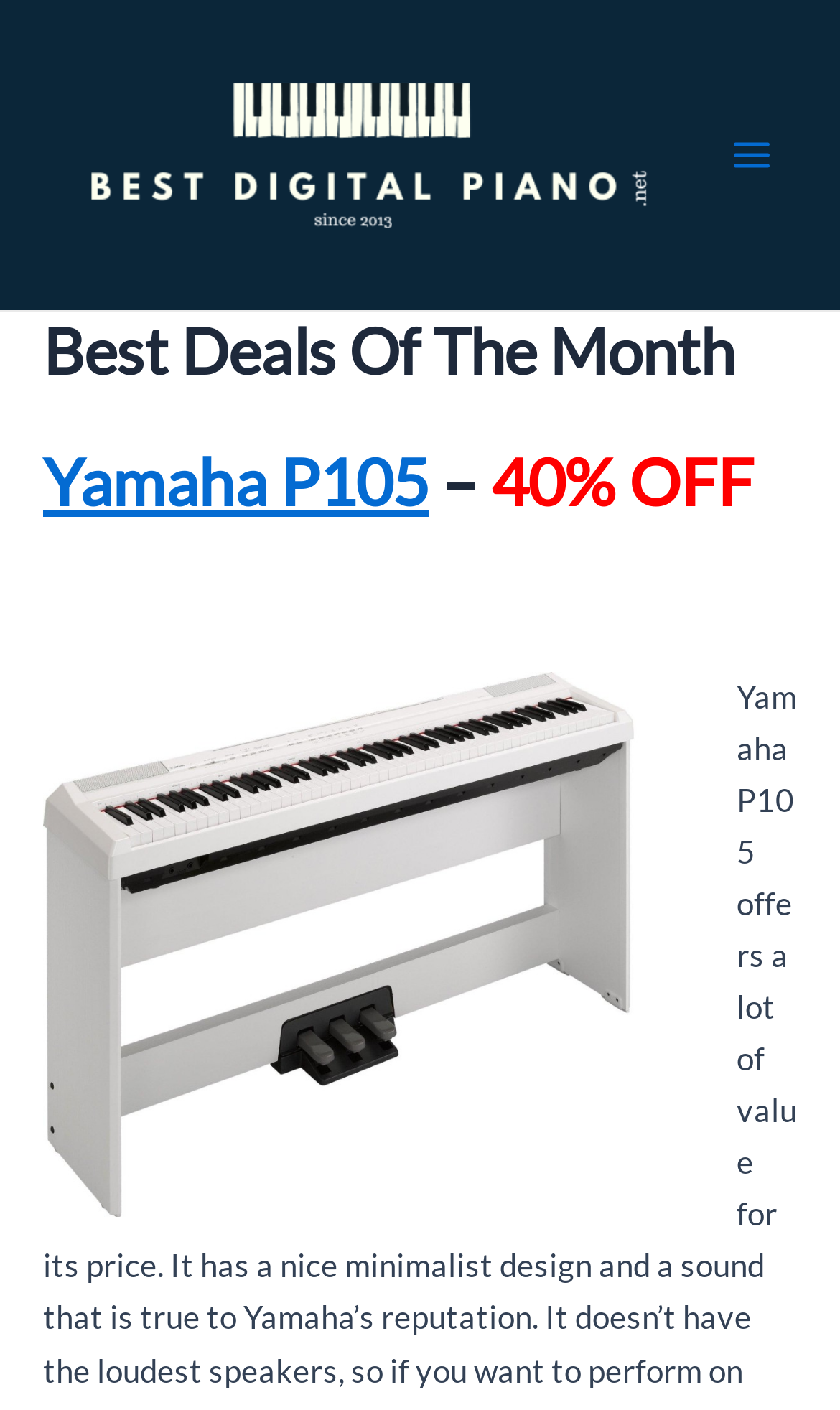What is the name of the digital piano on this webpage?
Based on the image, give a concise answer in the form of a single word or short phrase.

Yamaha P105